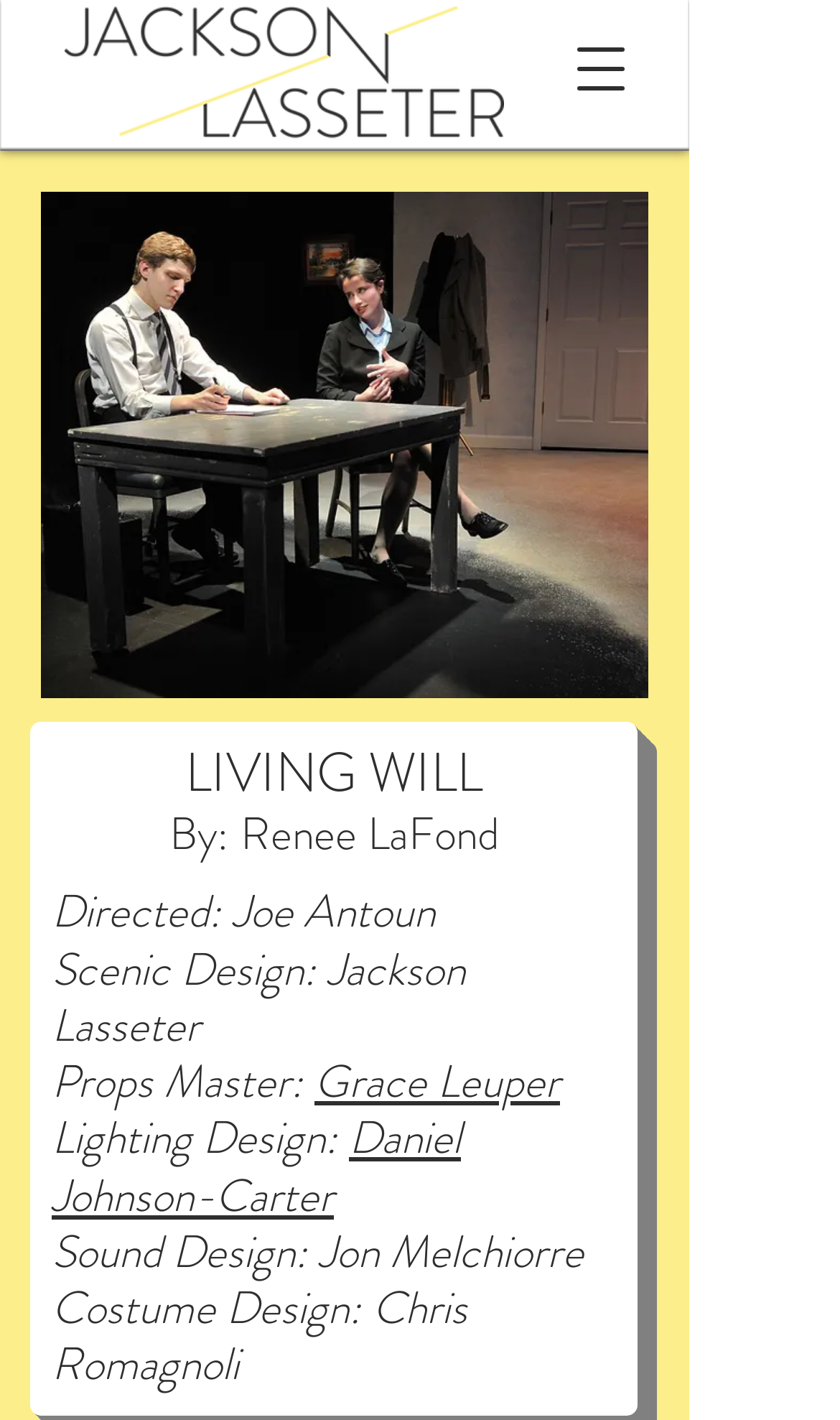How many people are credited in the webpage?
Using the picture, provide a one-word or short phrase answer.

7